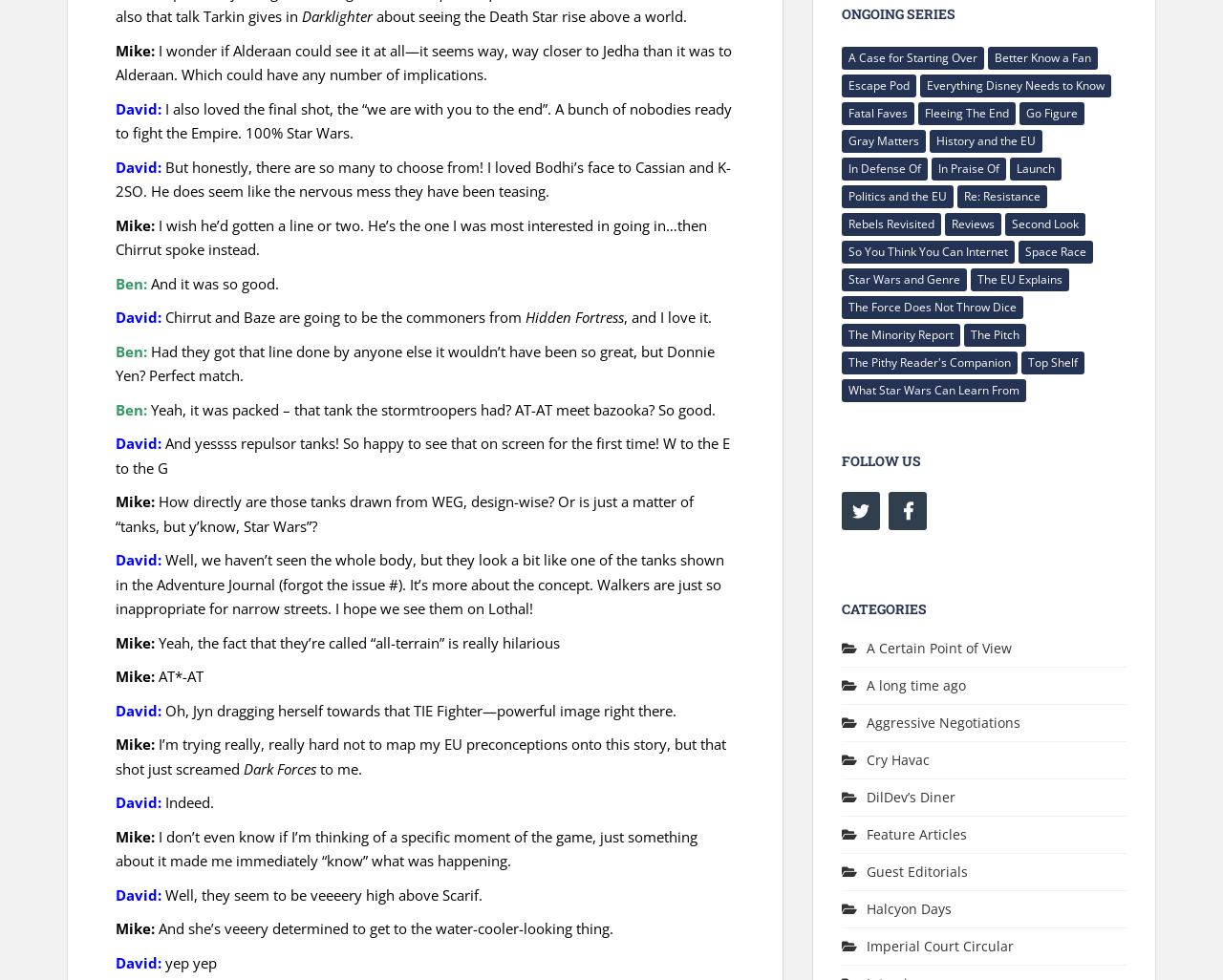Find and specify the bounding box coordinates that correspond to the clickable region for the instruction: "Go to 'Rebels Revisited' series".

[0.688, 0.217, 0.77, 0.24]